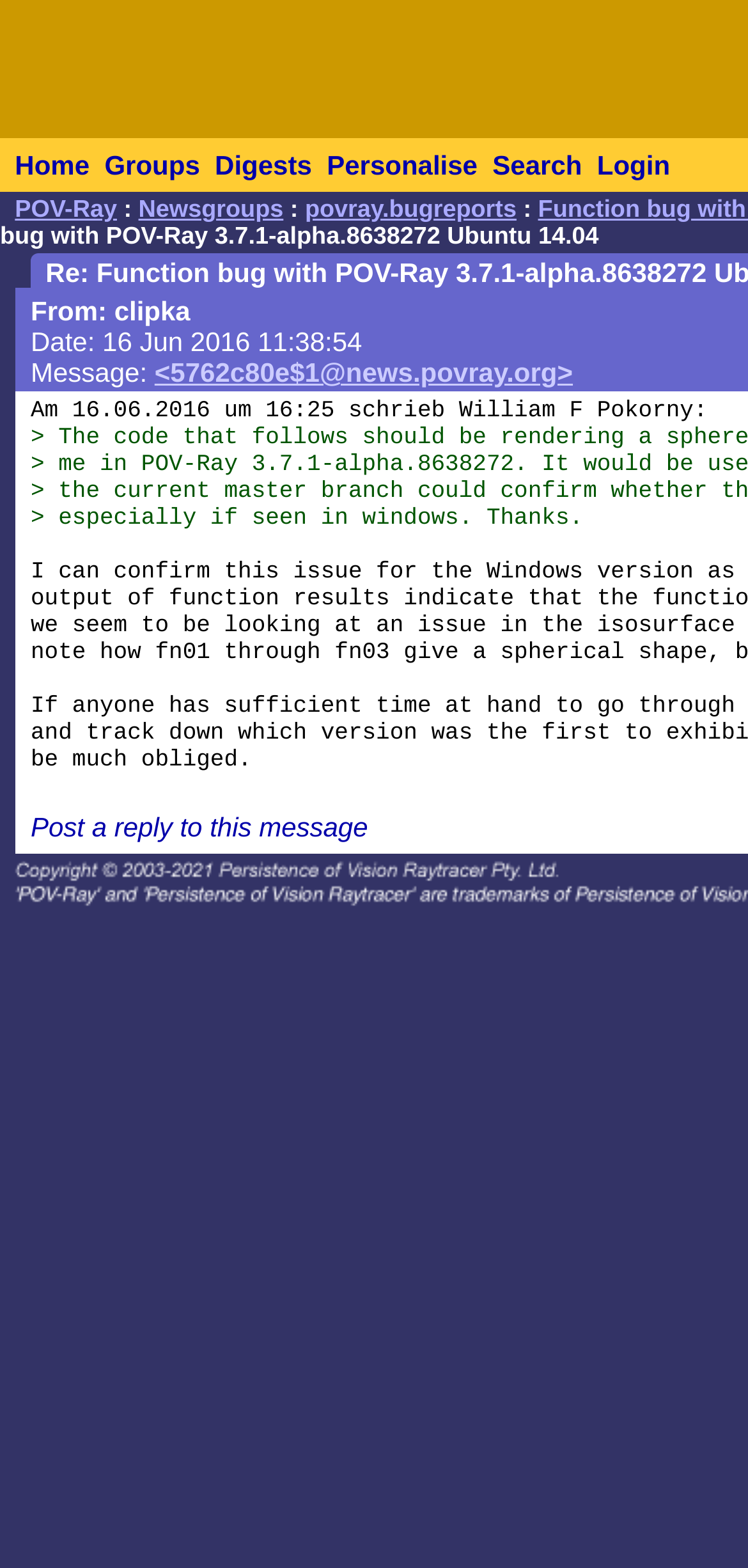Locate the bounding box coordinates of the clickable element to fulfill the following instruction: "login". Provide the coordinates as four float numbers between 0 and 1 in the format [left, top, right, bottom].

[0.778, 0.089, 0.896, 0.121]